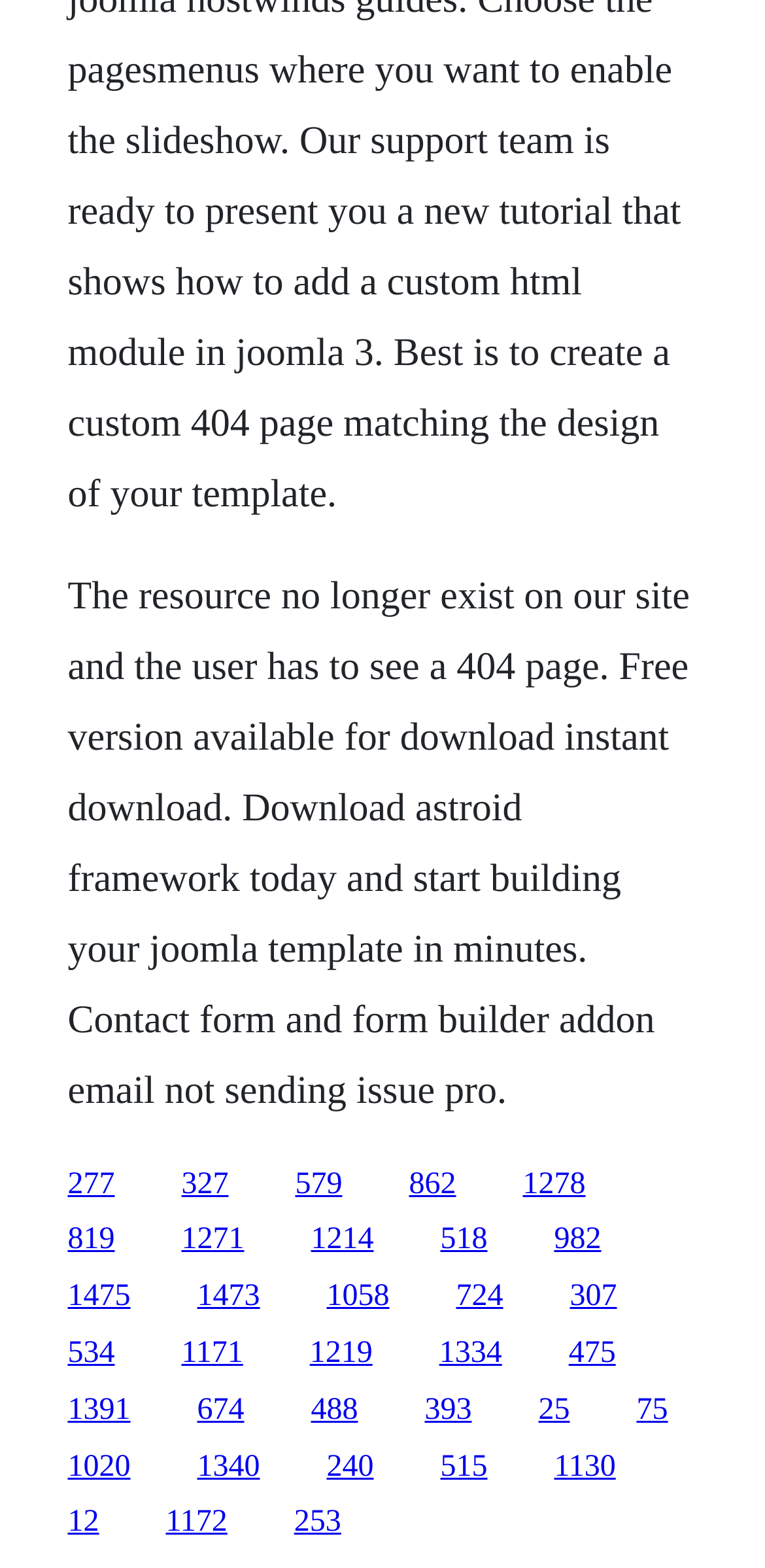Please locate the bounding box coordinates of the element that needs to be clicked to achieve the following instruction: "visit 327". The coordinates should be four float numbers between 0 and 1, i.e., [left, top, right, bottom].

[0.237, 0.744, 0.299, 0.765]